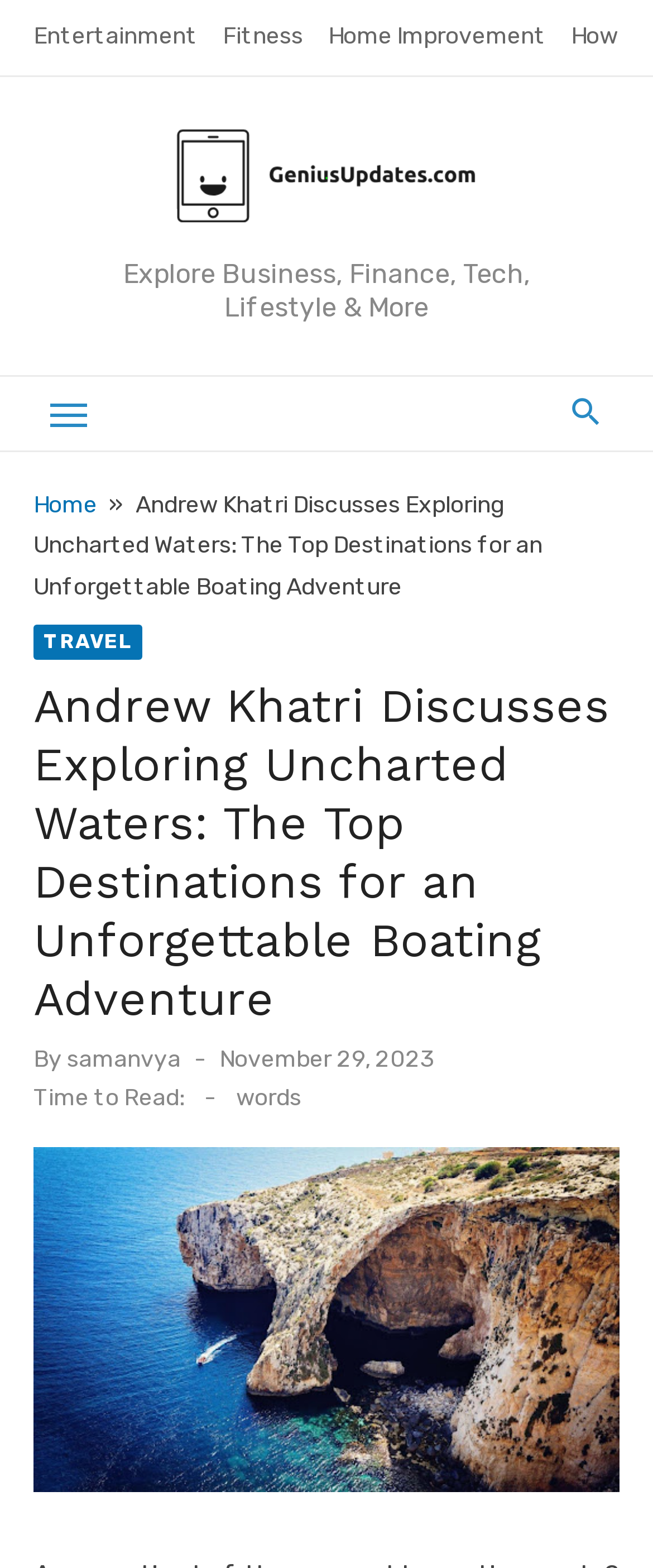Given the element description "Home Improvement", identify the bounding box of the corresponding UI element.

[0.503, 0.014, 0.836, 0.032]